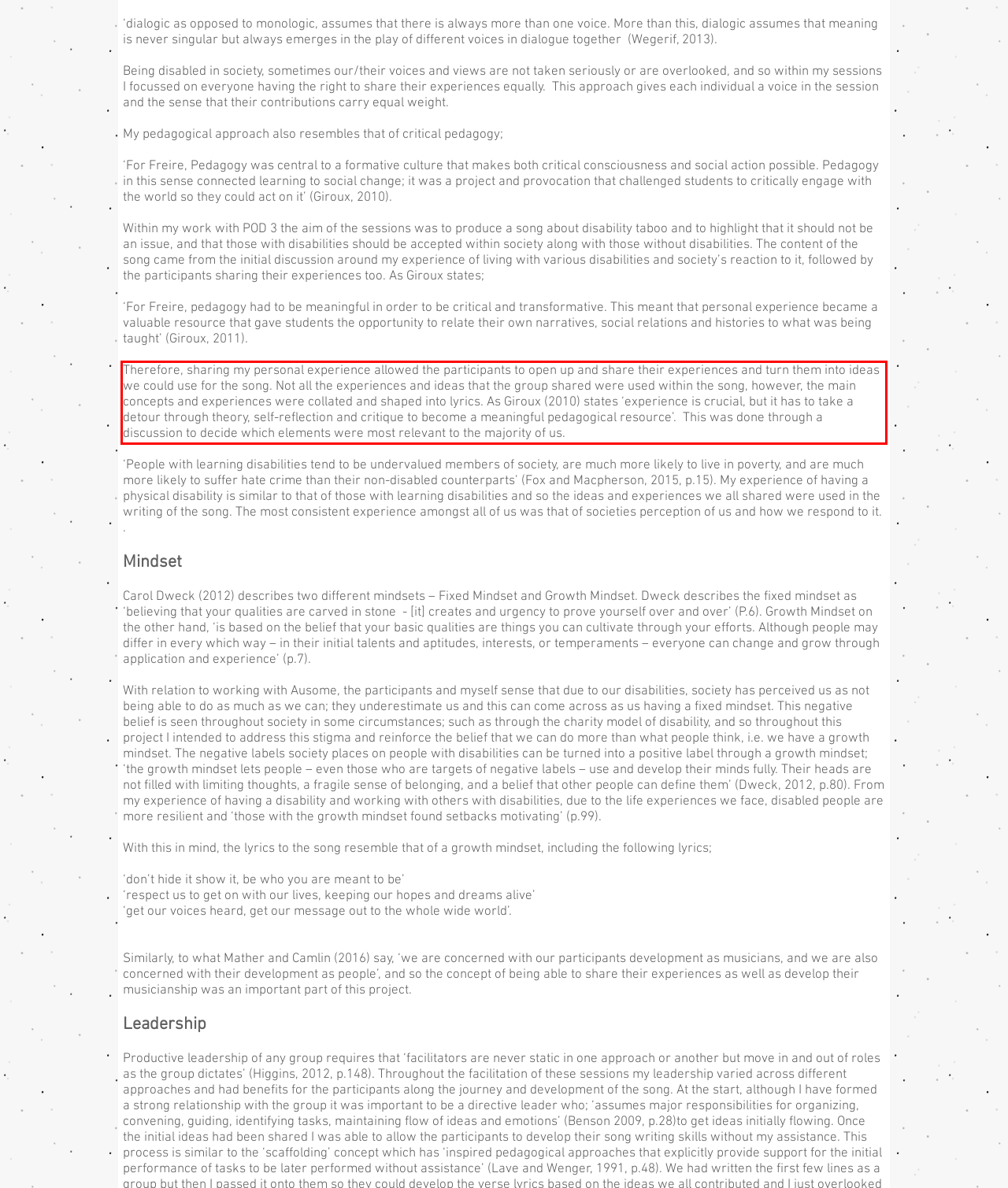You have a screenshot of a webpage with a red bounding box. Use OCR to generate the text contained within this red rectangle.

Therefore, sharing my personal experience allowed the participants to open up and share their experiences and turn them into ideas we could use for the song. Not all the experiences and ideas that the group shared were used within the song, however, the main concepts and experiences were collated and shaped into lyrics. As Giroux (2010) states ‘experience is crucial, but it has to take a detour through theory, self-reflection and critique to become a meaningful pedagogical resource’. This was done through a discussion to decide which elements were most relevant to the majority of us.